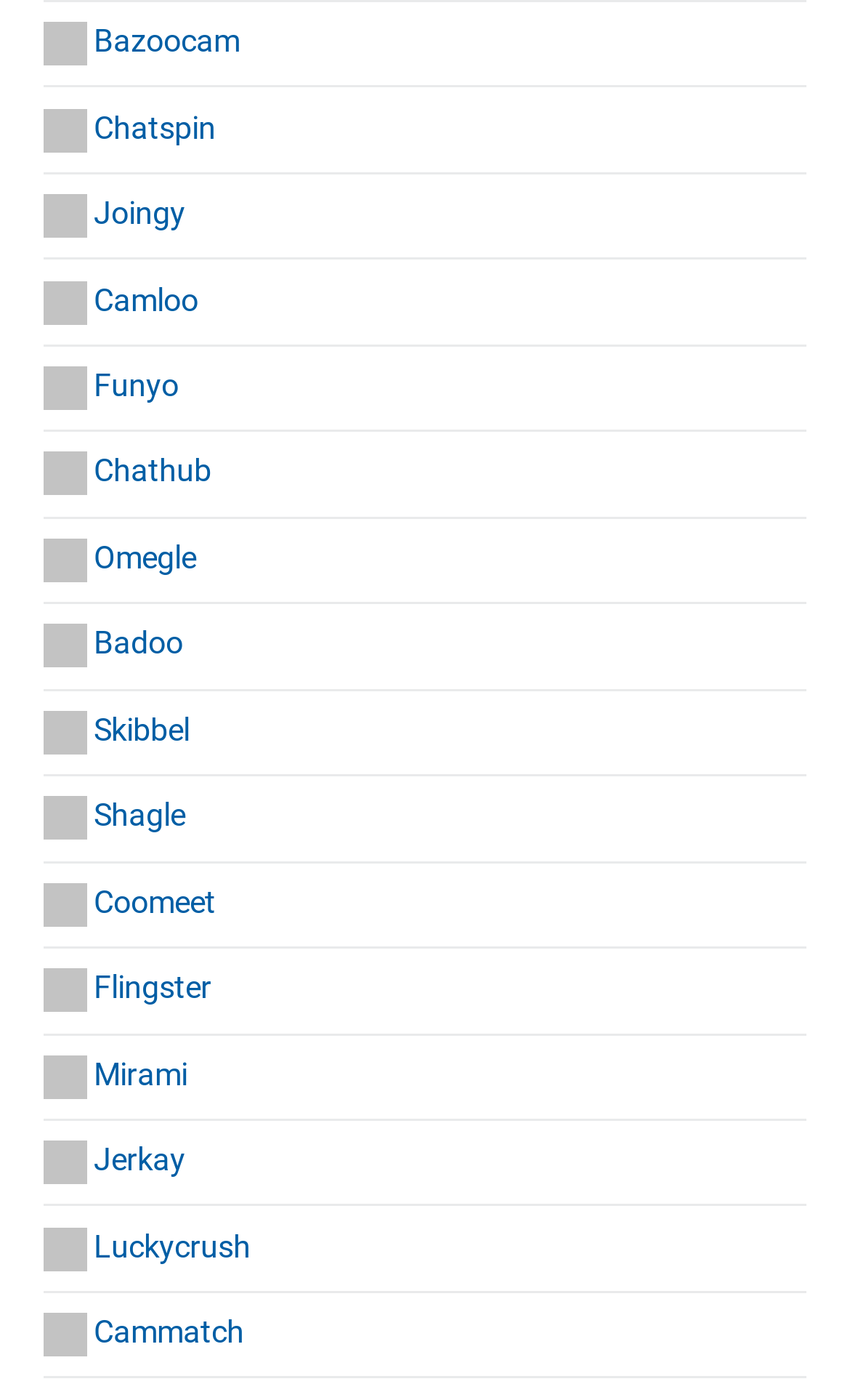Answer the question with a brief word or phrase:
What is the common pattern among the elements on this webpage?

Image and link pairs